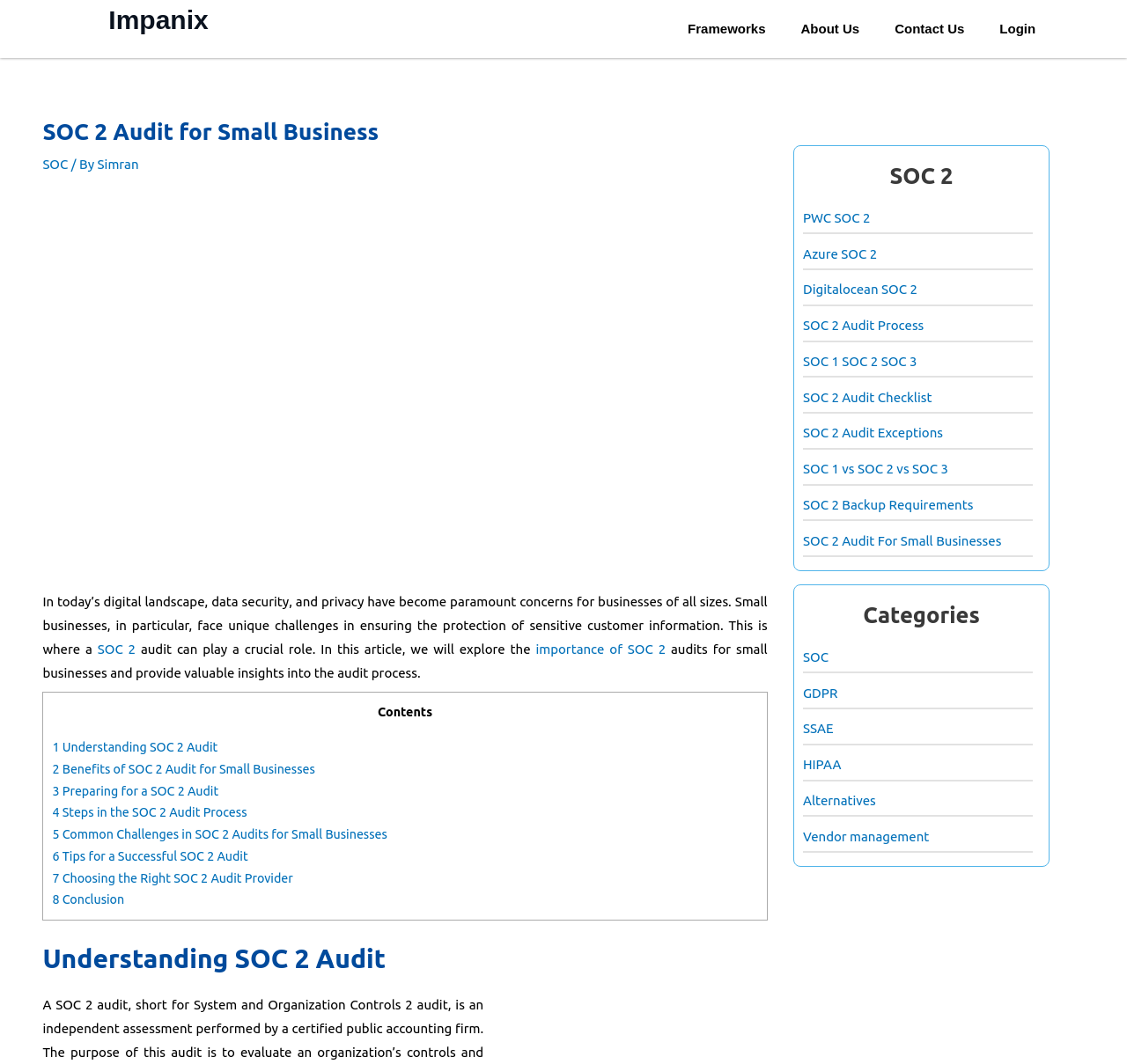How many links are provided for understanding SOC 2 audit?
Answer the question with as much detail as you can, using the image as a reference.

The webpage provides a table of contents with 8 links related to understanding SOC 2 audit, including '1 Understanding SOC 2 Audit', '2 Benefits of SOC 2 Audit for Small Businesses', and so on.